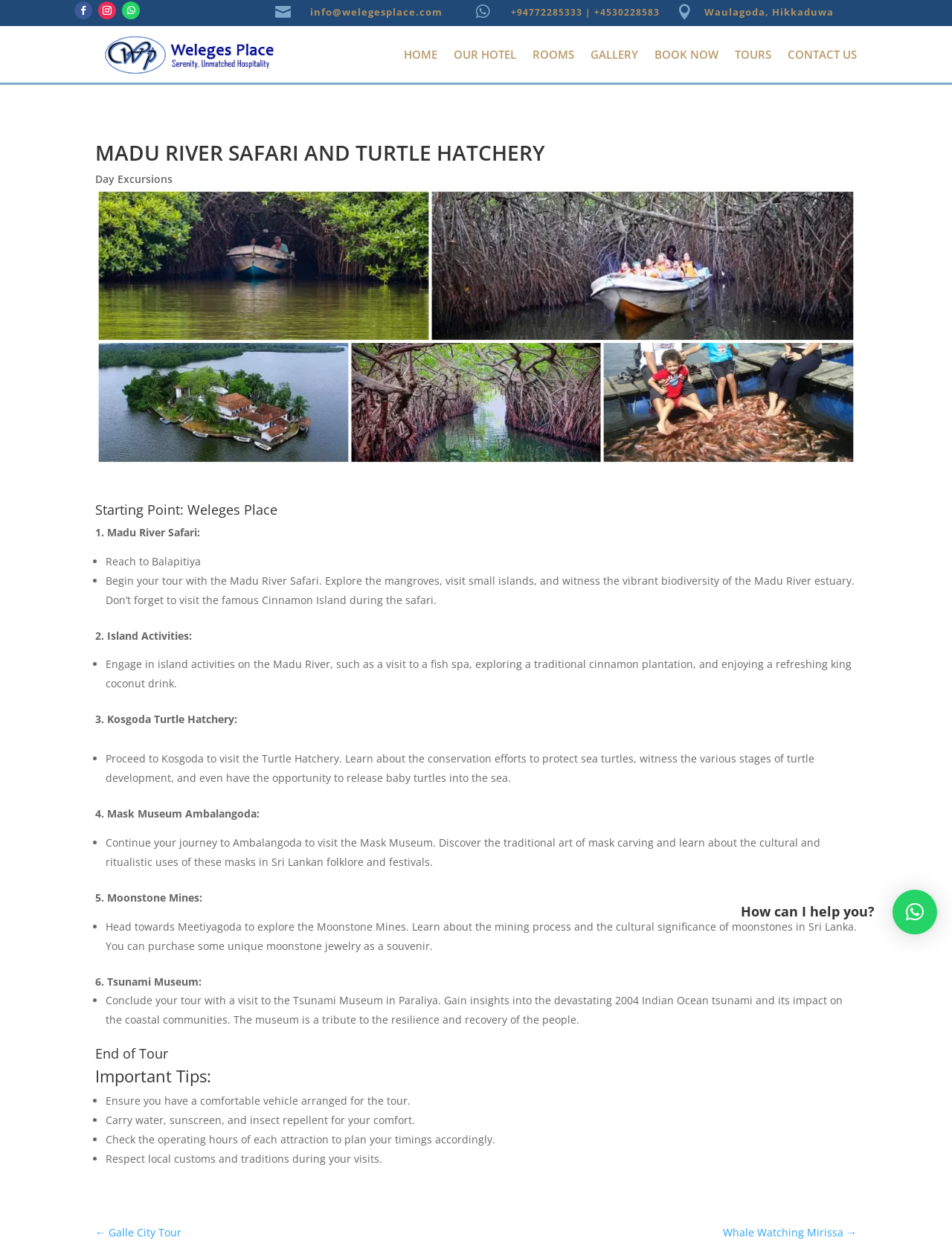Please locate the bounding box coordinates of the element that should be clicked to complete the given instruction: "Read the article 'Man uses story of overcoming homelessness to reach others in Riverside, California'".

None